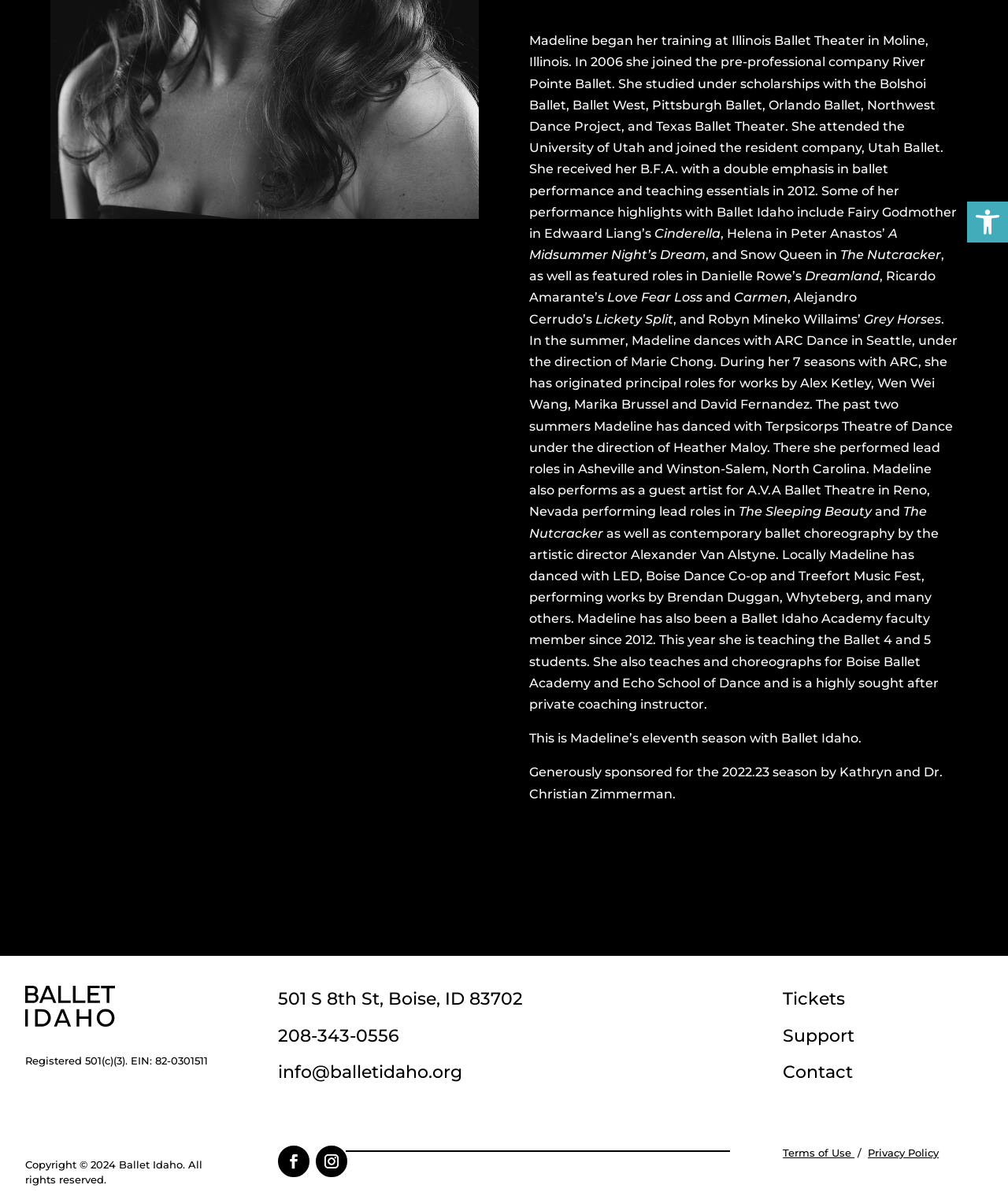For the given element description Privacy Policy, determine the bounding box coordinates of the UI element. The coordinates should follow the format (top-left x, top-left y, bottom-right x, bottom-right y) and be within the range of 0 to 1.

[0.861, 0.958, 0.931, 0.969]